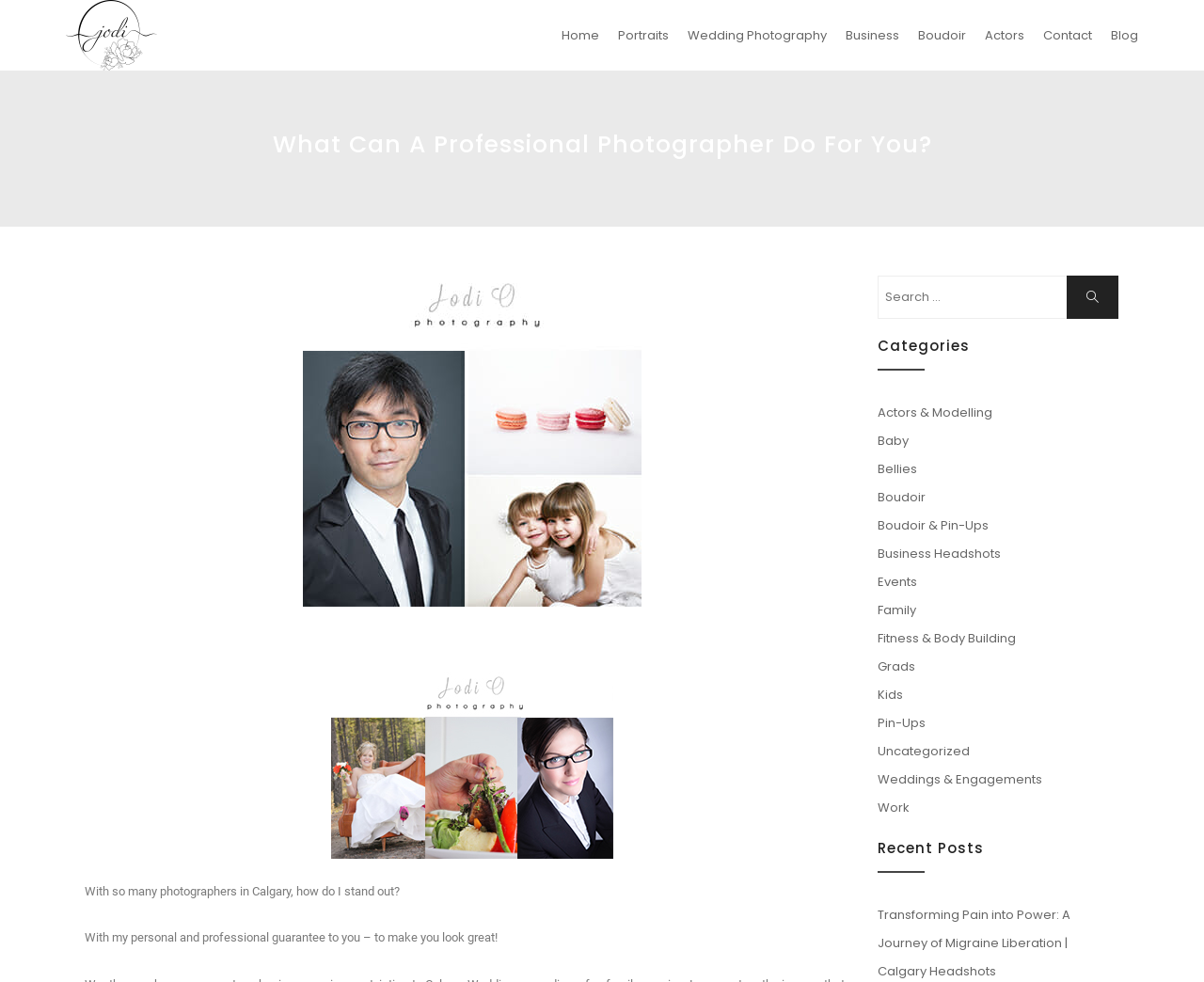Find the bounding box coordinates of the element's region that should be clicked in order to follow the given instruction: "View 'Boudoir' category". The coordinates should consist of four float numbers between 0 and 1, i.e., [left, top, right, bottom].

[0.729, 0.497, 0.769, 0.515]